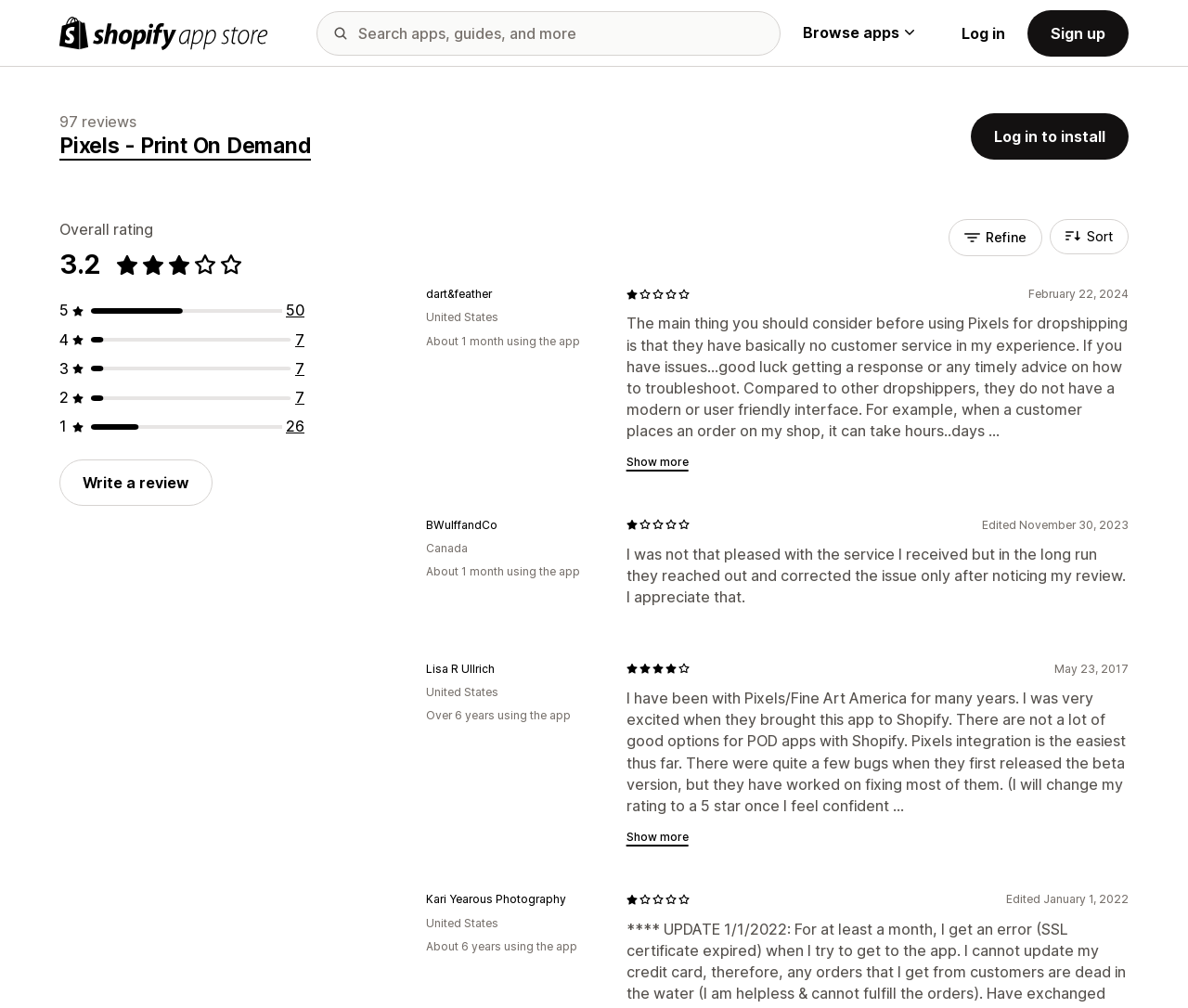How many reviews does Pixels - Print On Demand have? Examine the screenshot and reply using just one word or a brief phrase.

97 reviews